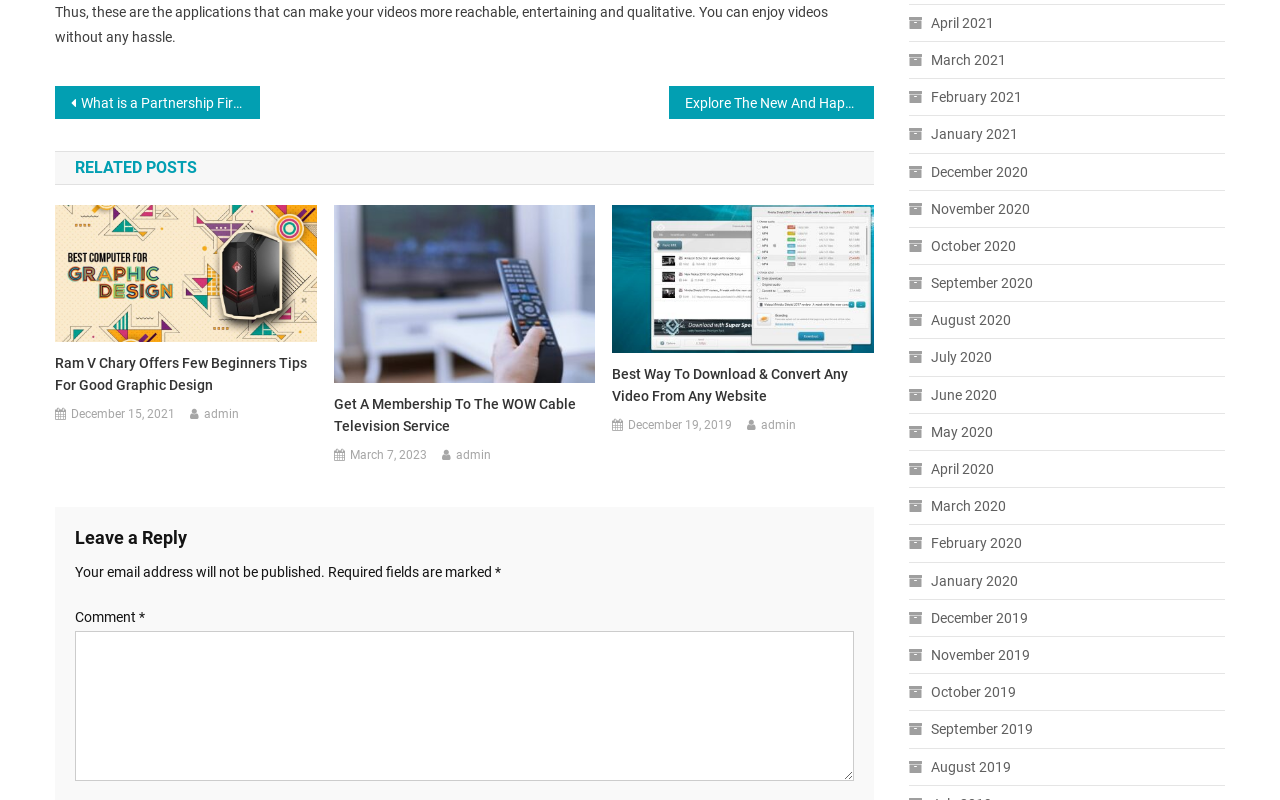Indicate the bounding box coordinates of the element that needs to be clicked to satisfy the following instruction: "Click on the 'Write For Us' link". The coordinates should be four float numbers between 0 and 1, i.e., [left, top, right, bottom].

None